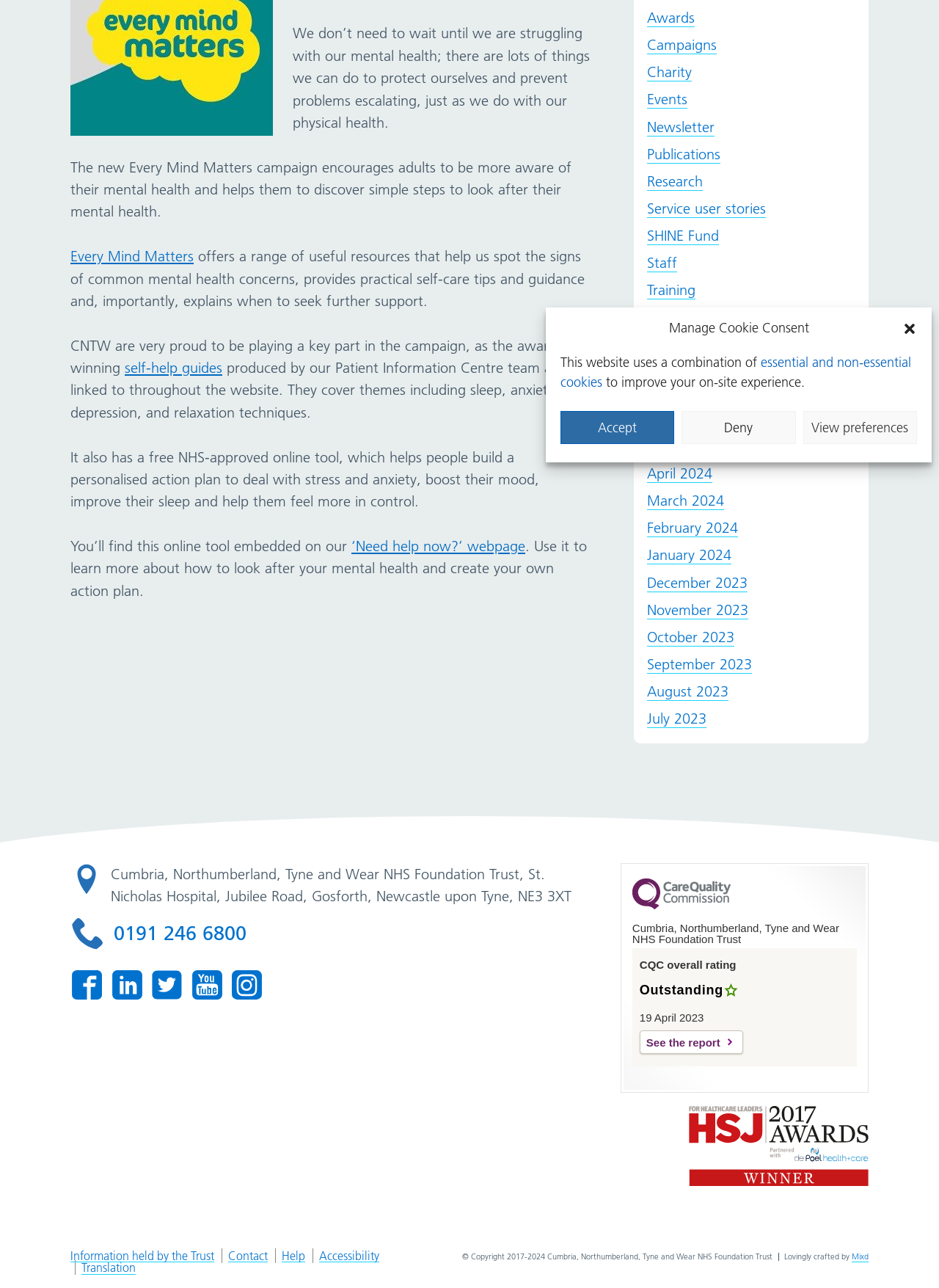Provide the bounding box coordinates of the HTML element this sentence describes: "‘Need help now?’ webpage".

[0.374, 0.417, 0.559, 0.431]